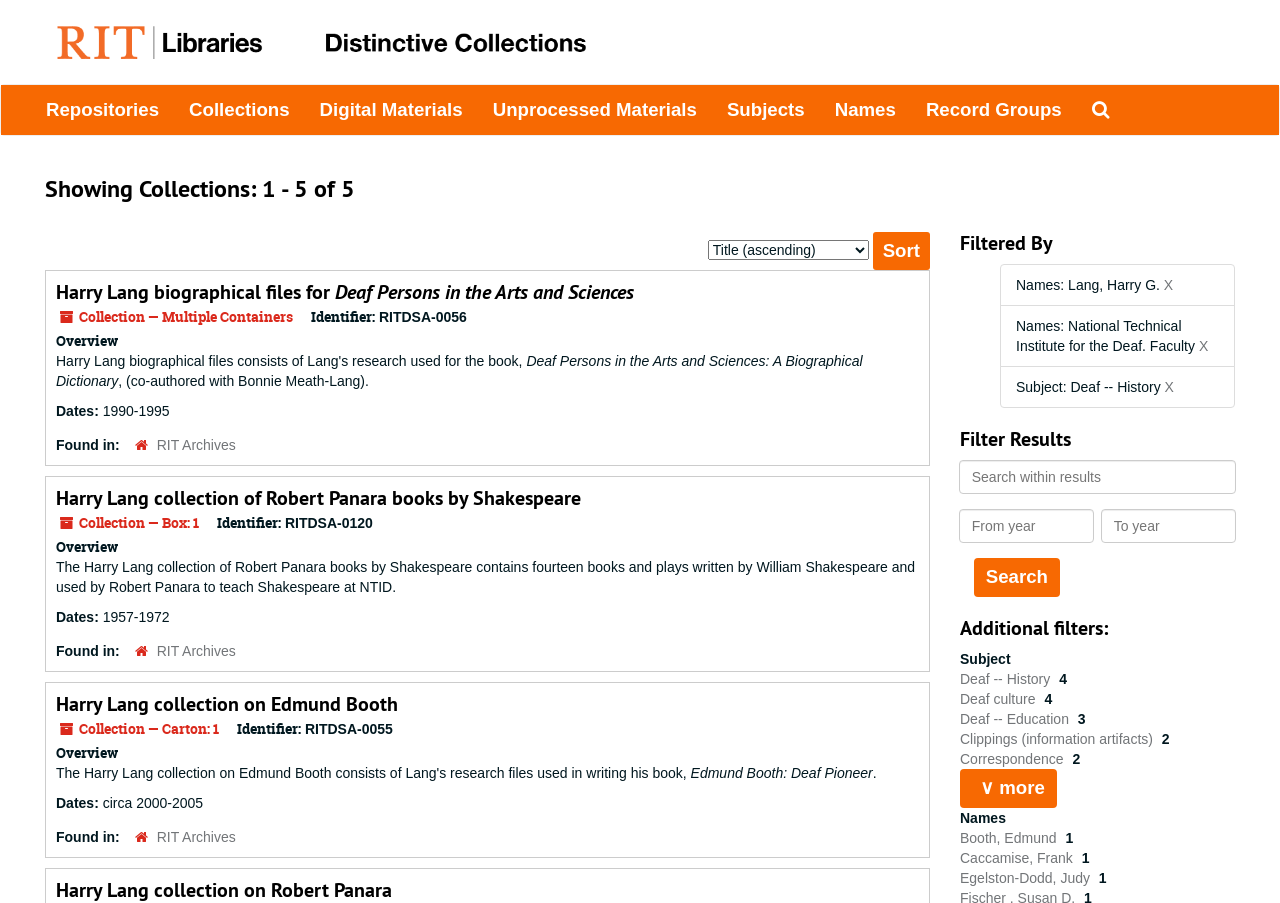Provide a thorough summary of the webpage.

This webpage is a collection of archives from RIT's Distinctive Collections. At the top, there is a navigation menu with nine links: Repositories, Collections, Digital Materials, Unprocessed Materials, Subjects, Names, Record Groups, and Search The Archives. 

Below the navigation menu, there is a heading that reads "Showing Collections: 1 - 5 of 5". To the right of this heading, there is a dropdown menu labeled "Sort by:" with a "Sort" button next to it.

The main content of the page is divided into five sections, each representing a collection. The first collection is "Harry Lang biographical files for Deaf Persons in the Arts and Sciences", which includes a link to the collection, a description, and metadata such as identifier, dates, and found in. 

The second collection is "Harry Lang collection of Robert Panara books by Shakespeare", which also includes a link, description, and metadata. The third collection is "Harry Lang collection on Edmund Booth", and the fourth is "Harry Lang collection on Robert Panara". Each of these collections has a similar structure, with a link, description, and metadata.

To the right of the collections, there is a section labeled "Filtered By" with three filters: Names, Subject, and Names again. Each filter has an "X" button next to it, indicating that it can be removed.

Below the filters, there is a section labeled "Filter Results" with a search bar and two dropdown menus for selecting a year range. There is also a "Search" button. 

Finally, there is a section labeled "Additional filters:" with a list of subjects, each with a link and a count of related collections.